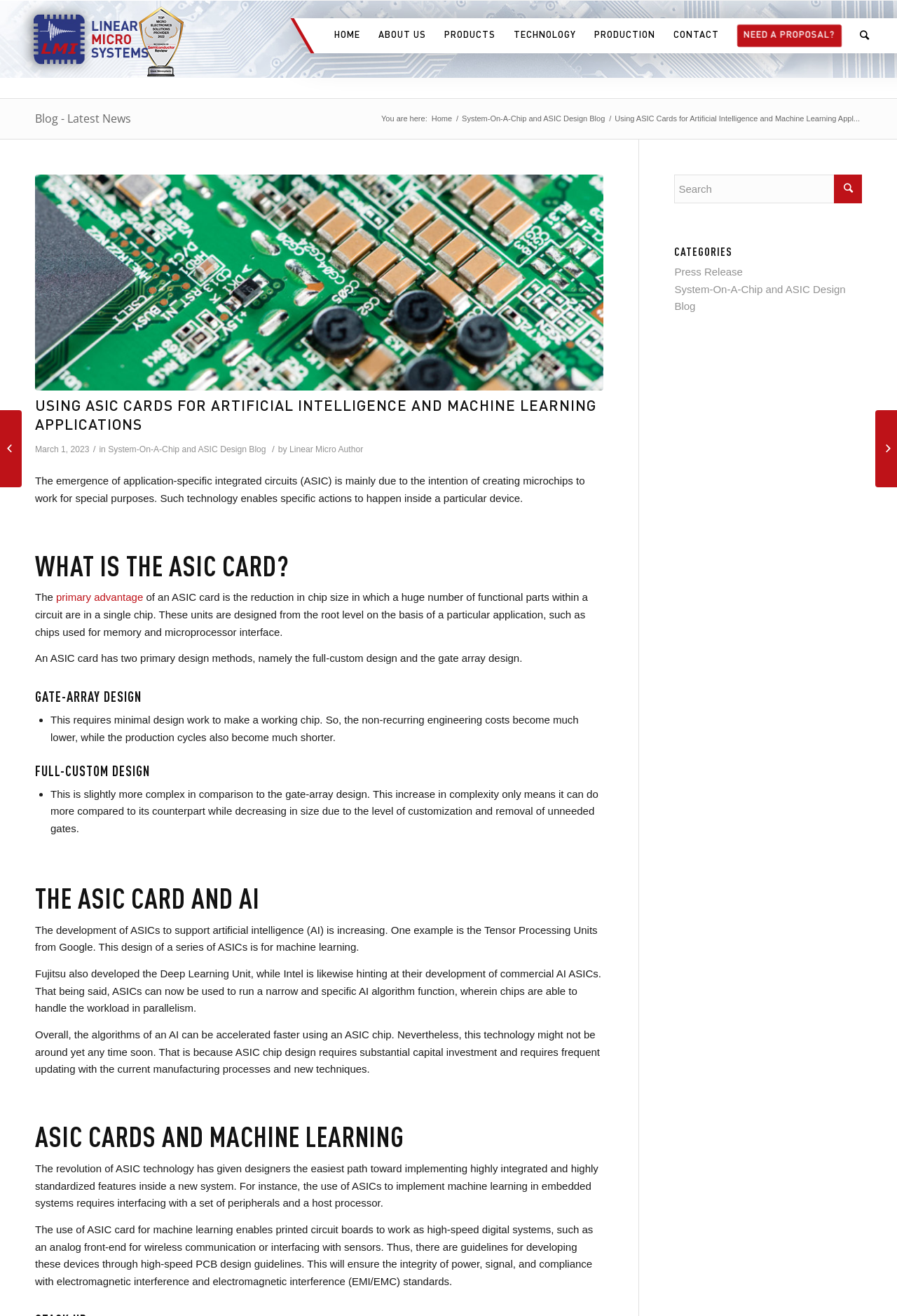Provide a short answer using a single word or phrase for the following question: 
What is the company name of the website?

Linear Microsystems